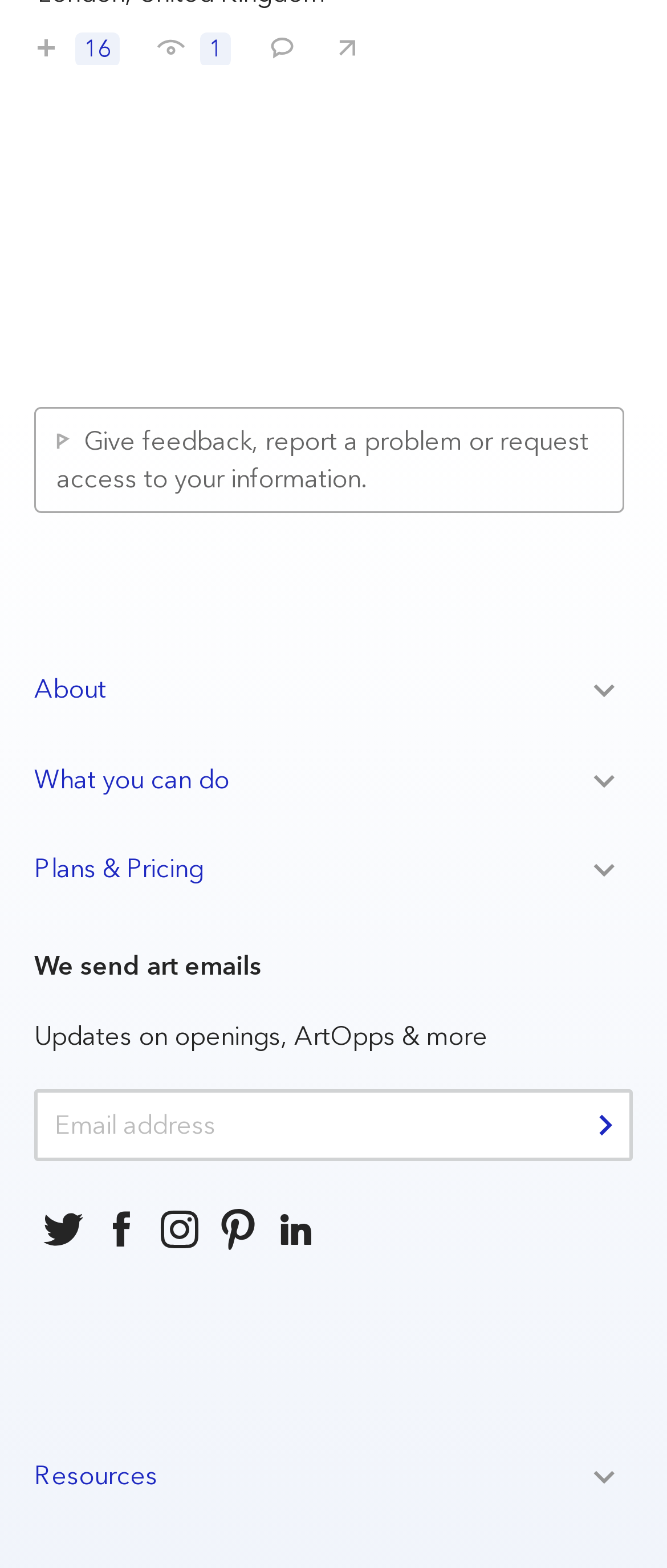Please determine the bounding box coordinates of the element's region to click in order to carry out the following instruction: "Save the article 'Now You See Us: Women Artists in Britain 1520–1920'". The coordinates should be four float numbers between 0 and 1, i.e., [left, top, right, bottom].

[0.018, 0.009, 0.205, 0.042]